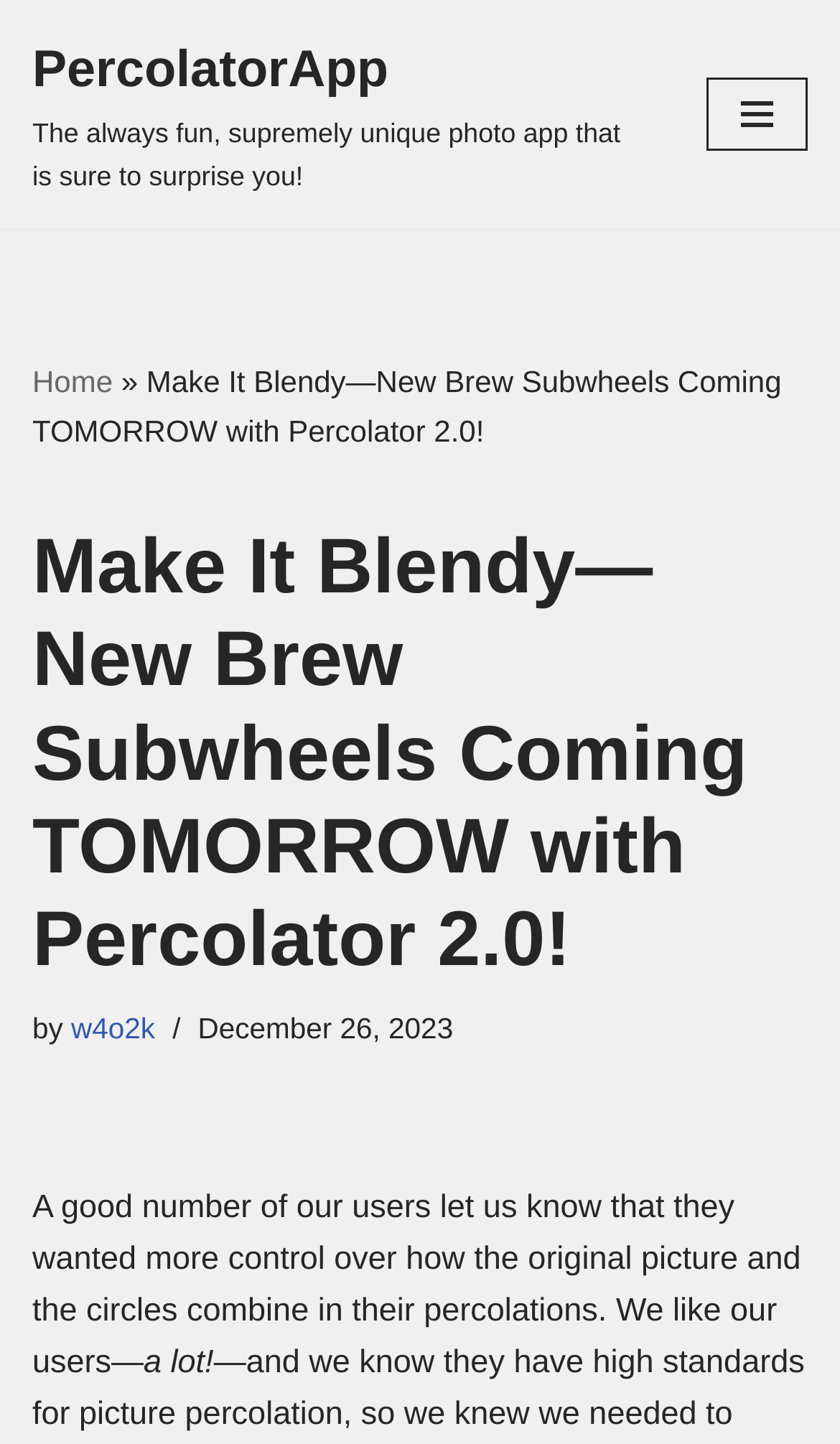What is the name of the photo app?
Provide a detailed answer to the question, using the image to inform your response.

I found the answer by looking at the link element with the text 'PercolatorApp The always fun, supremely unique photo app that is sure to surprise you!' which suggests that PercolatorApp is the name of the photo app.